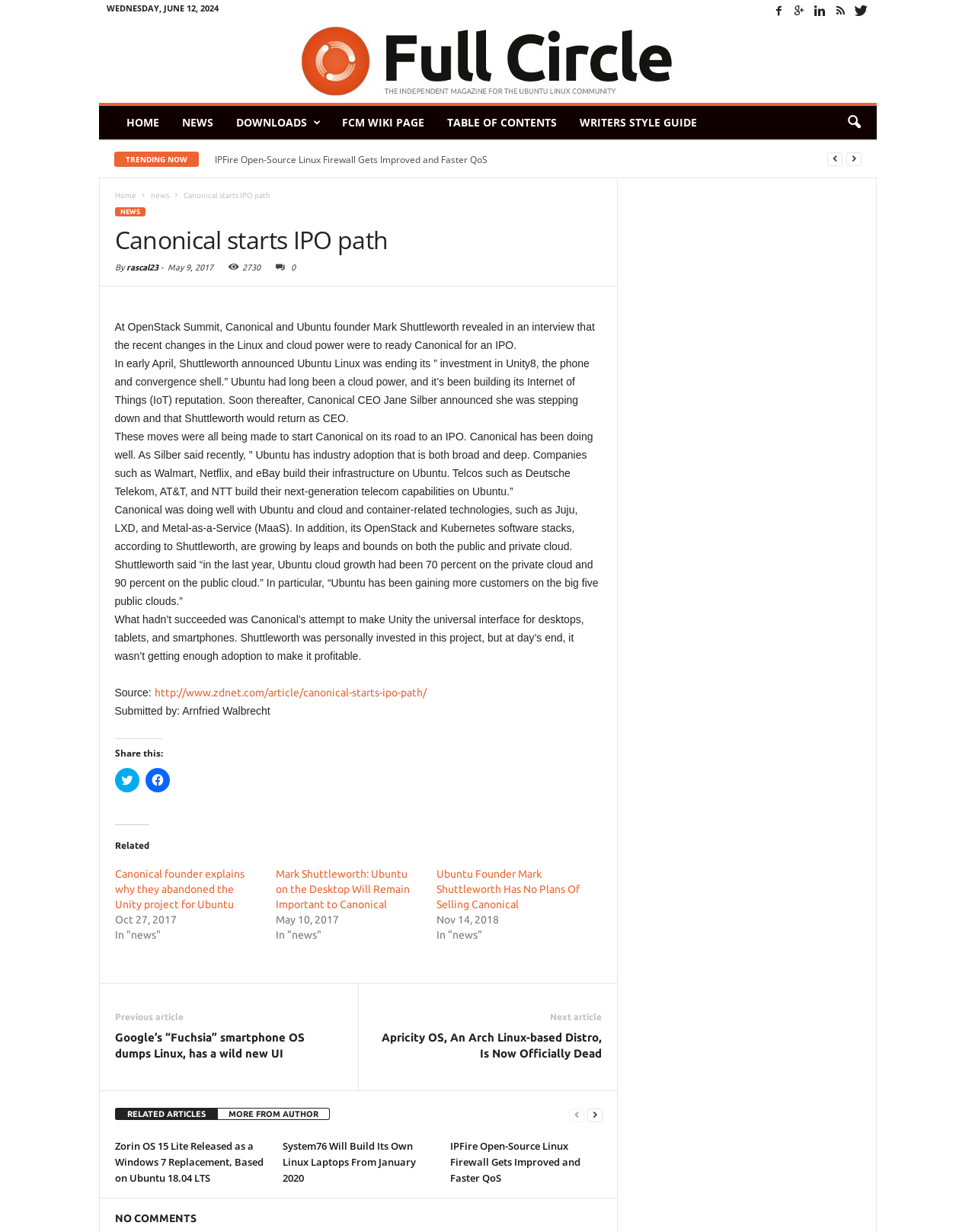What is the name of the magazine that published the article 'Canonical starts IPO path'?
Please provide a single word or phrase as your answer based on the screenshot.

Full Circle Magazine